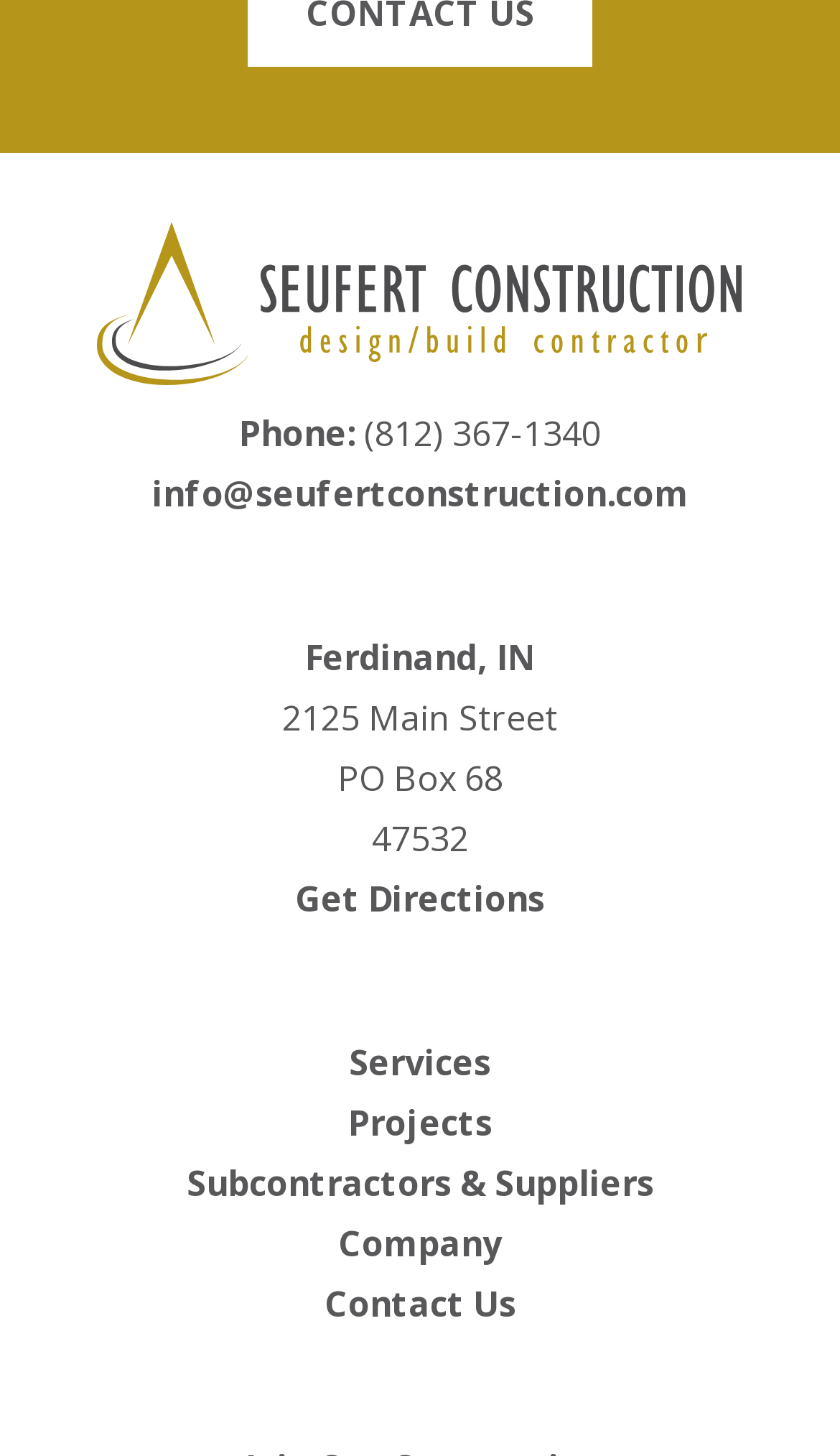Locate the bounding box coordinates of the clickable area needed to fulfill the instruction: "visit Seufert Construction homepage".

[0.115, 0.153, 0.885, 0.265]